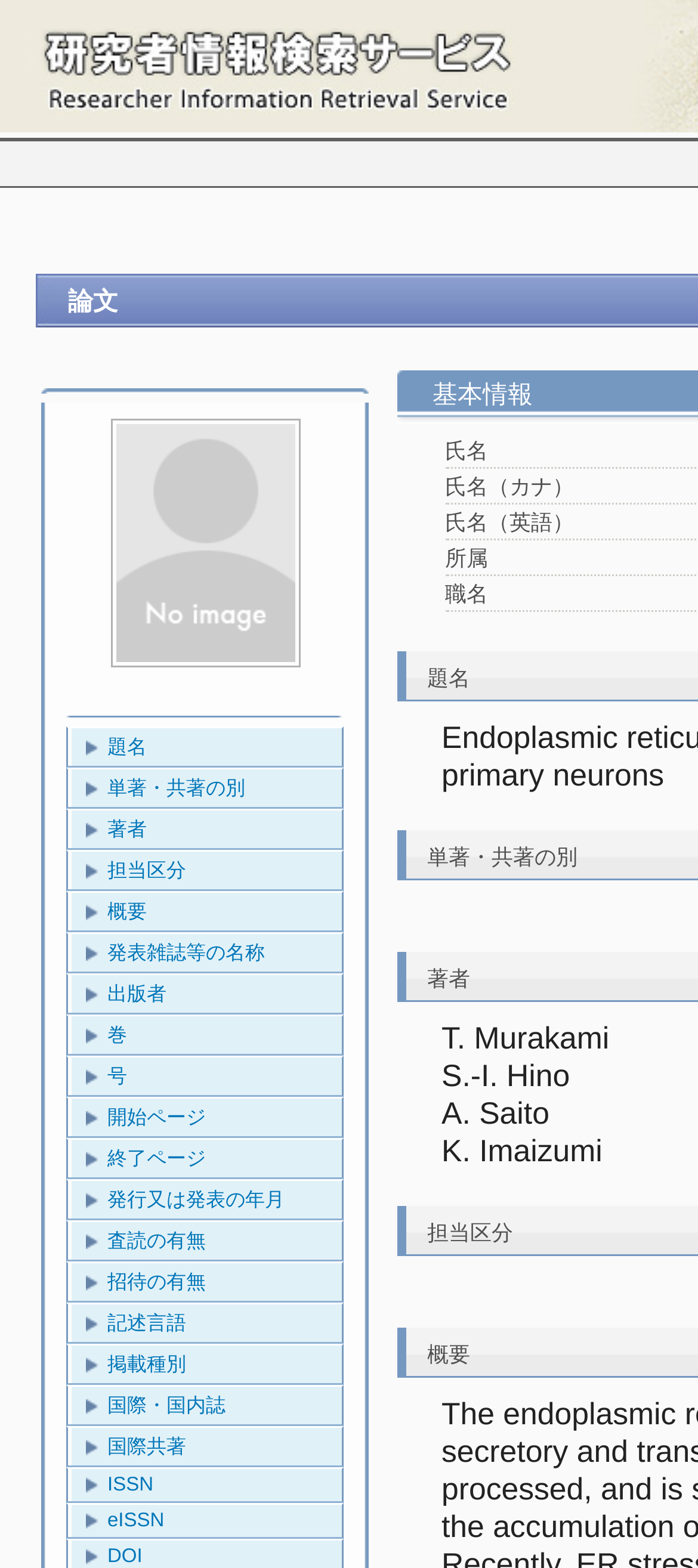How many authors are listed?
Look at the image and provide a detailed response to the question.

I counted the number of StaticText elements with author names, which are 'T. Murakami', 'S.-I. Hino', 'A. Saito', and 'K. Imaizumi', so there are 4 authors listed.